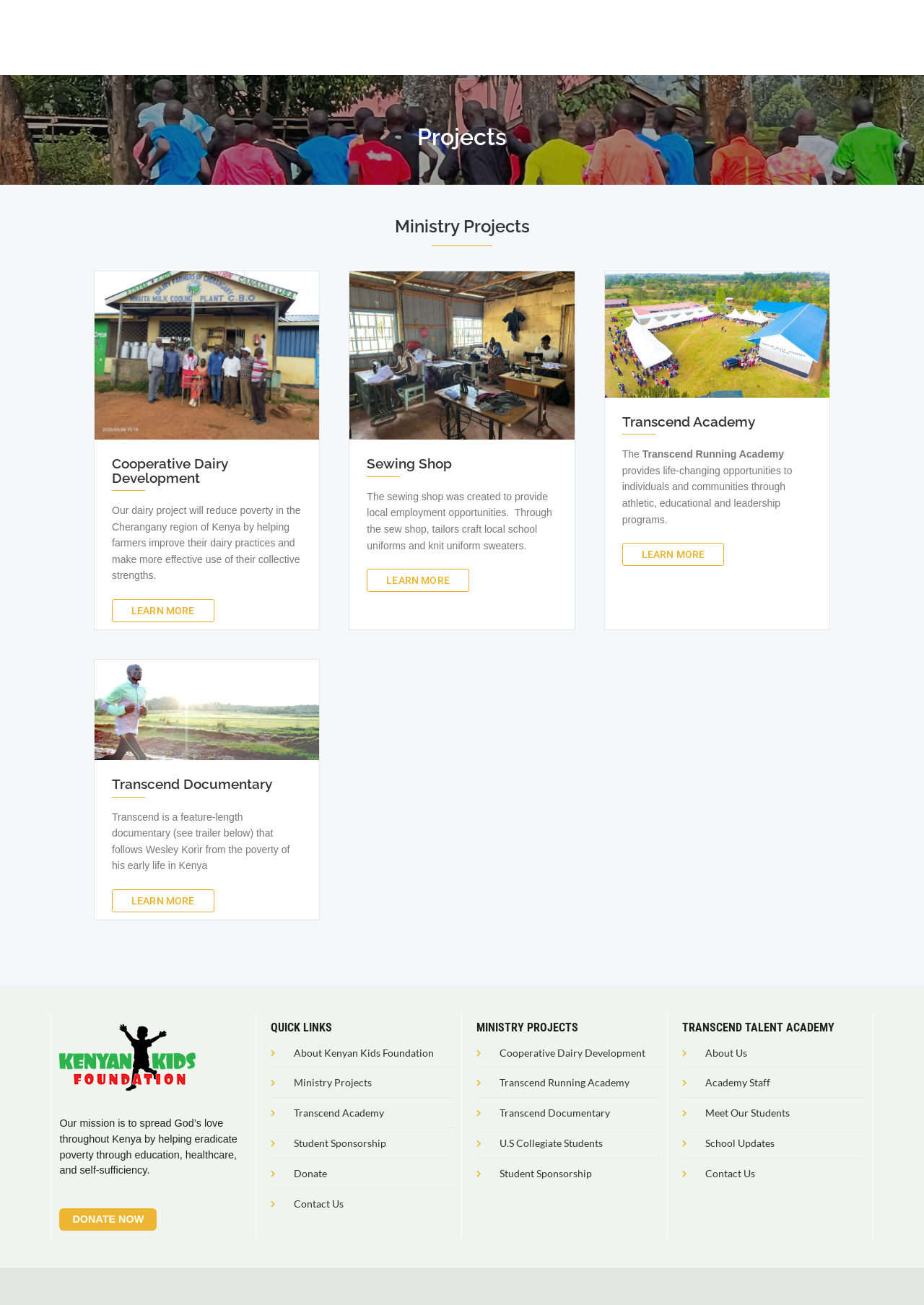What is the main purpose of the Cooperative Dairy Development project?
Please ensure your answer is as detailed and informative as possible.

According to the webpage, the Cooperative Dairy Development project aims to reduce poverty in the Cherangany region of Kenya by helping farmers improve their dairy practices and make more effective use of their collective strengths.